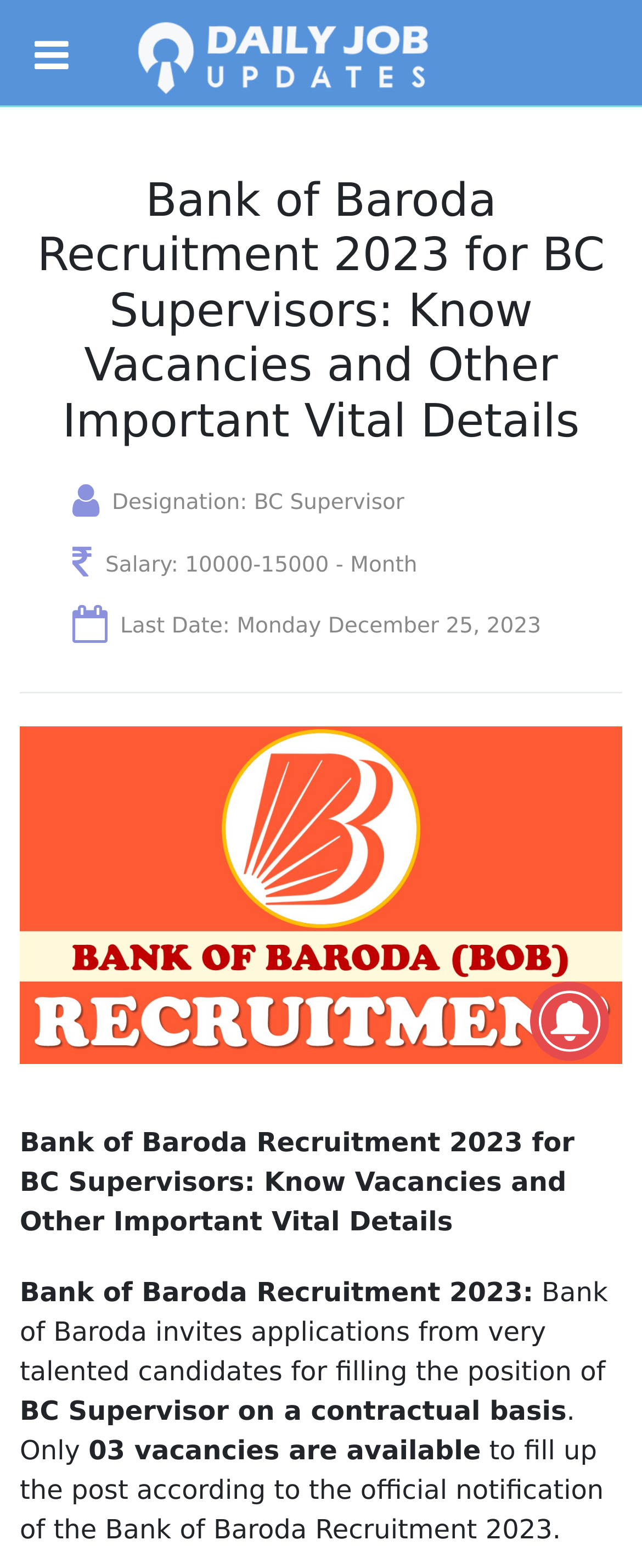What is the last date for application?
Analyze the image and provide a thorough answer to the question.

I found the answer by looking at the StaticText element with the text 'Last Date: Monday December 25, 2023'.